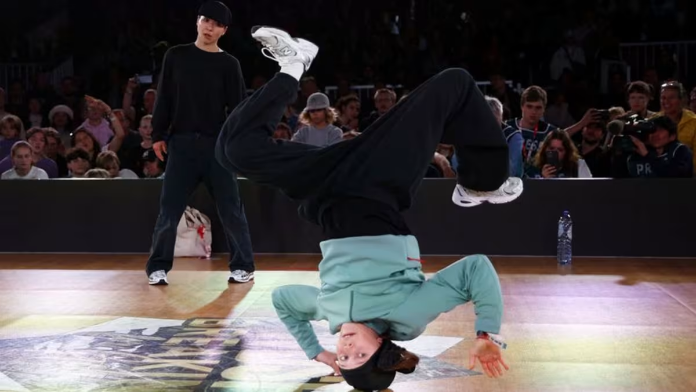Elaborate on all the features and components visible in the image.

In an electrifying moment captured at the Red Bull BC One competition in Paris, a young female breaker showcases her skills in a stunning freeze move. Dressed in a vibrant teal hoodie and black pants, she balances on her head with one leg extended gracefully upward, demonstrating both strength and agility. Behind her, a male competitor watches intently, embodying the spirit of friendly rivalry that fuels the breakdancing community. The audience, which includes fans and fellow dancers, is visibly engaged, their focus sharp on the intensifying battle. This event marks an important milestone as breakdancing will debut at the Paris Olympic Games next year, emphasizing its growing recognition and popularity as a competitive sport.